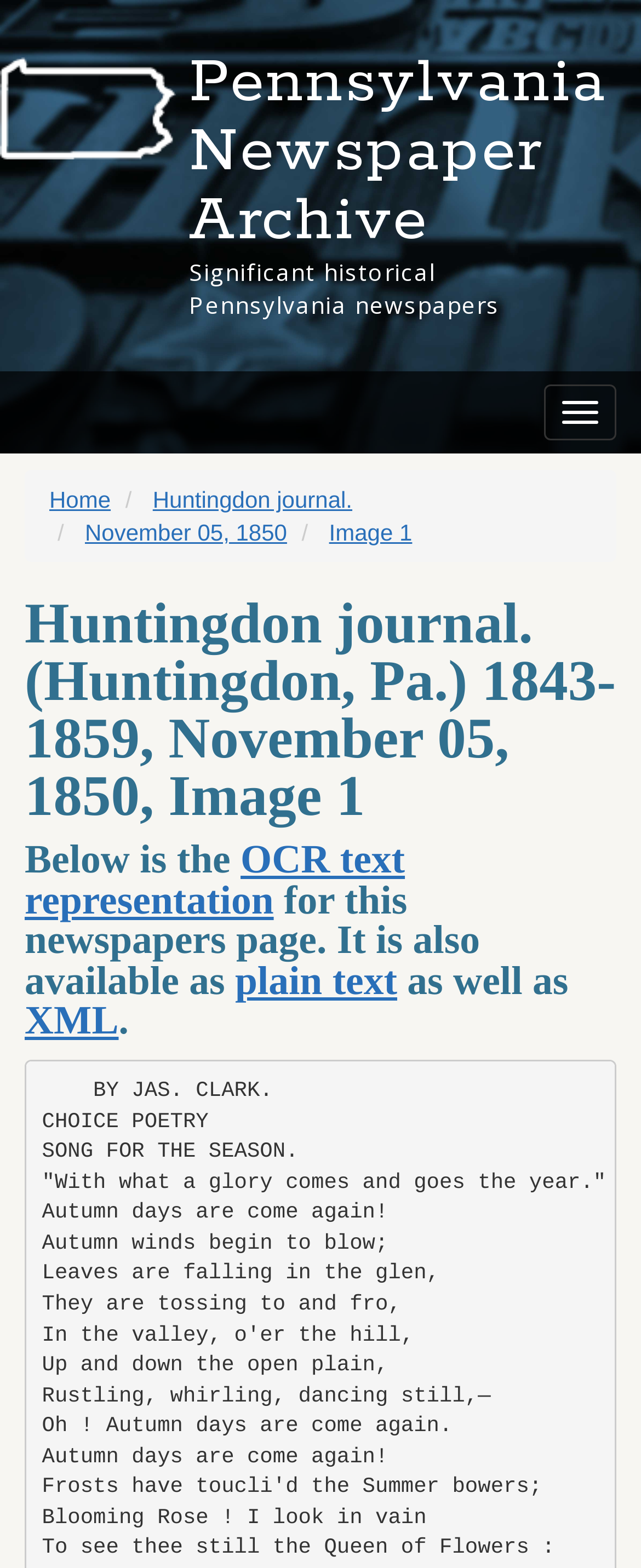What is the name of the newspaper?
Using the image, give a concise answer in the form of a single word or short phrase.

Huntingdon journal.